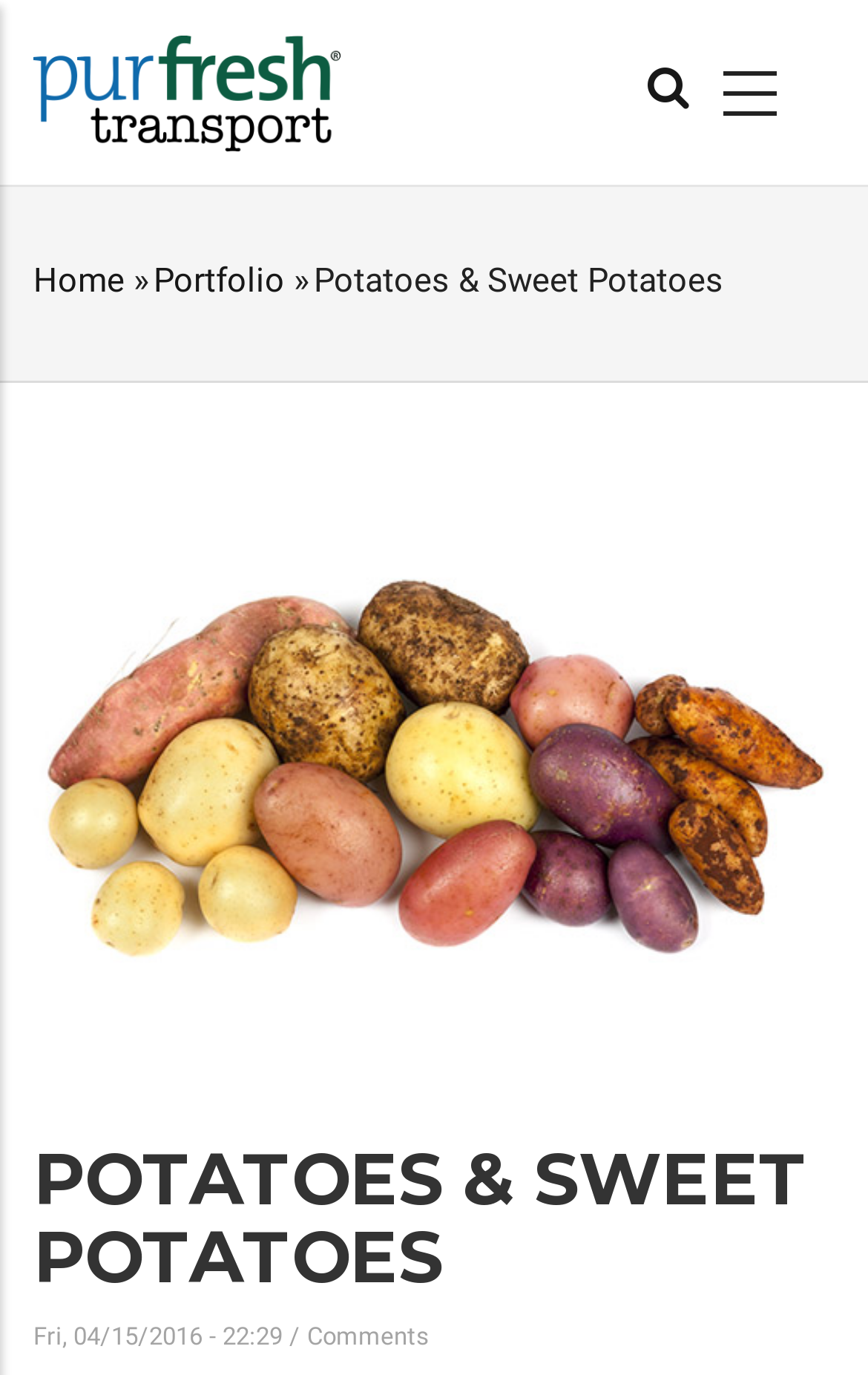Provide the bounding box coordinates of the HTML element described as: "Comments". The bounding box coordinates should be four float numbers between 0 and 1, i.e., [left, top, right, bottom].

[0.354, 0.961, 0.495, 0.983]